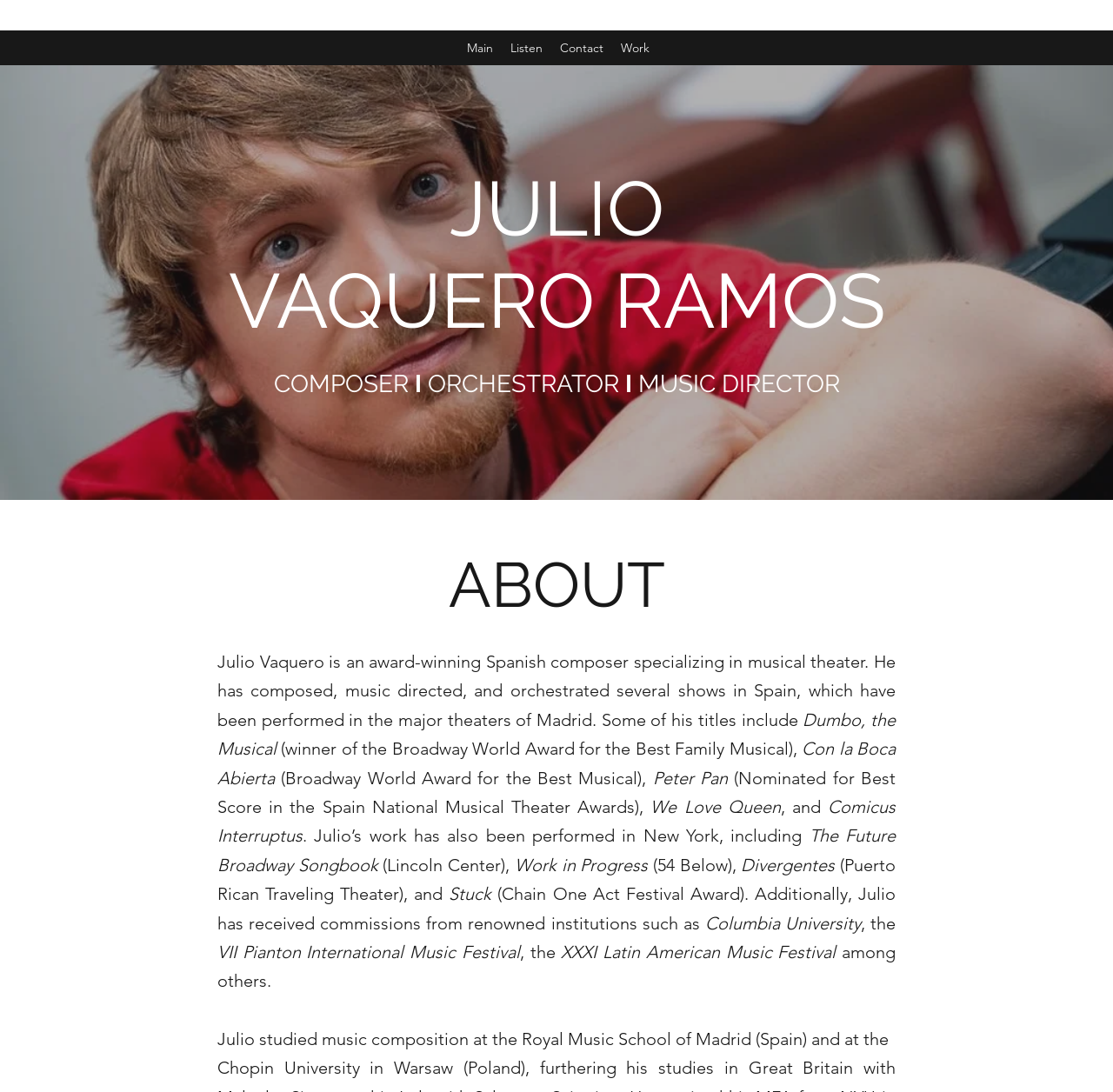Answer the following inquiry with a single word or phrase:
What is Julio Vaquero's profession?

Composer